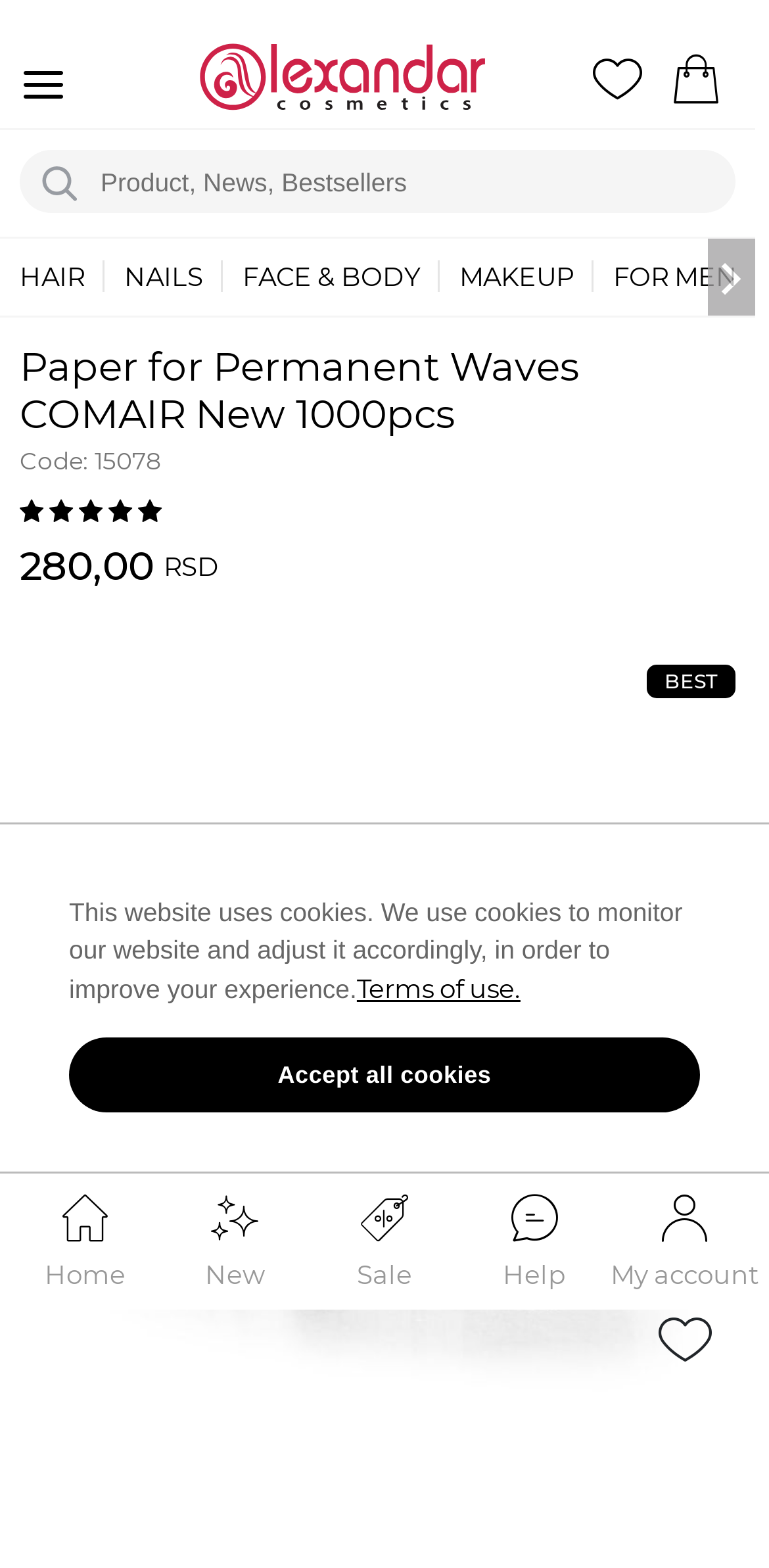Describe all the visual and textual components of the webpage comprehensively.

This webpage appears to be an e-commerce platform, specifically a product page for "Paper for Permanent Waves COMAIR New 1000pcs". At the top left corner, there is a logo of "Alexandar cosmetics" with a link to the homepage. Next to it, there is a search bar where users can search for products, news, or bestsellers. 

Below the search bar, there are five buttons for navigating to different categories: "HAIR", "NAILS", "FACE & BODY", "MAKEUP", and "FOR MEN". These buttons have dropdown menus that are not expanded by default.

The main content of the page is dedicated to the product information. The product name "Paper for Permanent Waves COMAIR New 1000pcs" is displayed prominently, along with its code "15078" and price "280,00 RSD". There is also a "BEST" label, indicating that this product is a bestseller.

Below the product information, there is a large image of the product. Users can add the product to their wishlist or add it to their cart using the buttons provided. There is also a combobox that allows users to select options, but the options are not expanded by default.

At the bottom of the page, there are five buttons for quick navigation: "Home", "New", "Sale", "Help", and "My account". There is also a notice about the website using cookies, with a link to the terms of use and an "Accept all cookies" button.